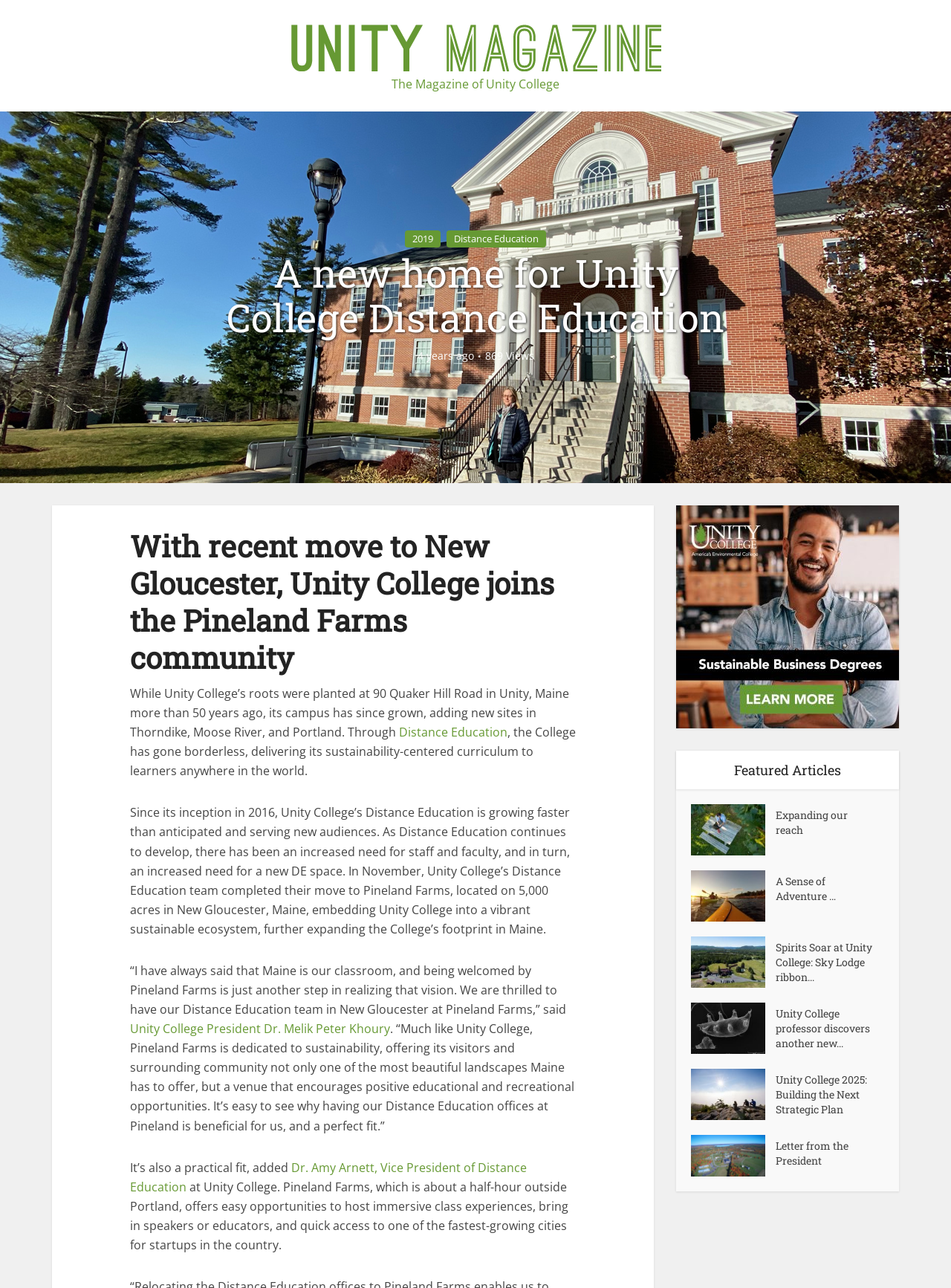Generate a thorough caption that explains the contents of the webpage.

This webpage is about Unity College's Distance Education program and its new home at Pineland Farms in New Gloucester, Maine. At the top, there is a link to "Unity Magazine" accompanied by an image, followed by a static text "The Magazine of Unity College". Below this, there are three links: "2019", "Distance Education", and a heading "A new home for Unity College Distance Education". 

To the right of the heading, there are two static texts: "4 years ago" and "869 Views". Below the heading, there is a long article about Unity College's Distance Education program, its growth, and its new location at Pineland Farms. The article mentions the college's president, Dr. Melik Peter Khoury, and the vice president of Distance Education, Dr. Amy Arnett. 

On the right side of the page, there is a complementary section with a heading "Featured Articles" and several links to articles, each accompanied by an image. These articles include "Distance Education at Unity College", "Adventure Therapy", "Unity College: Sky Lodge", "Unity College Tardigrades", "Strategic Plan", and "Letter from the President".